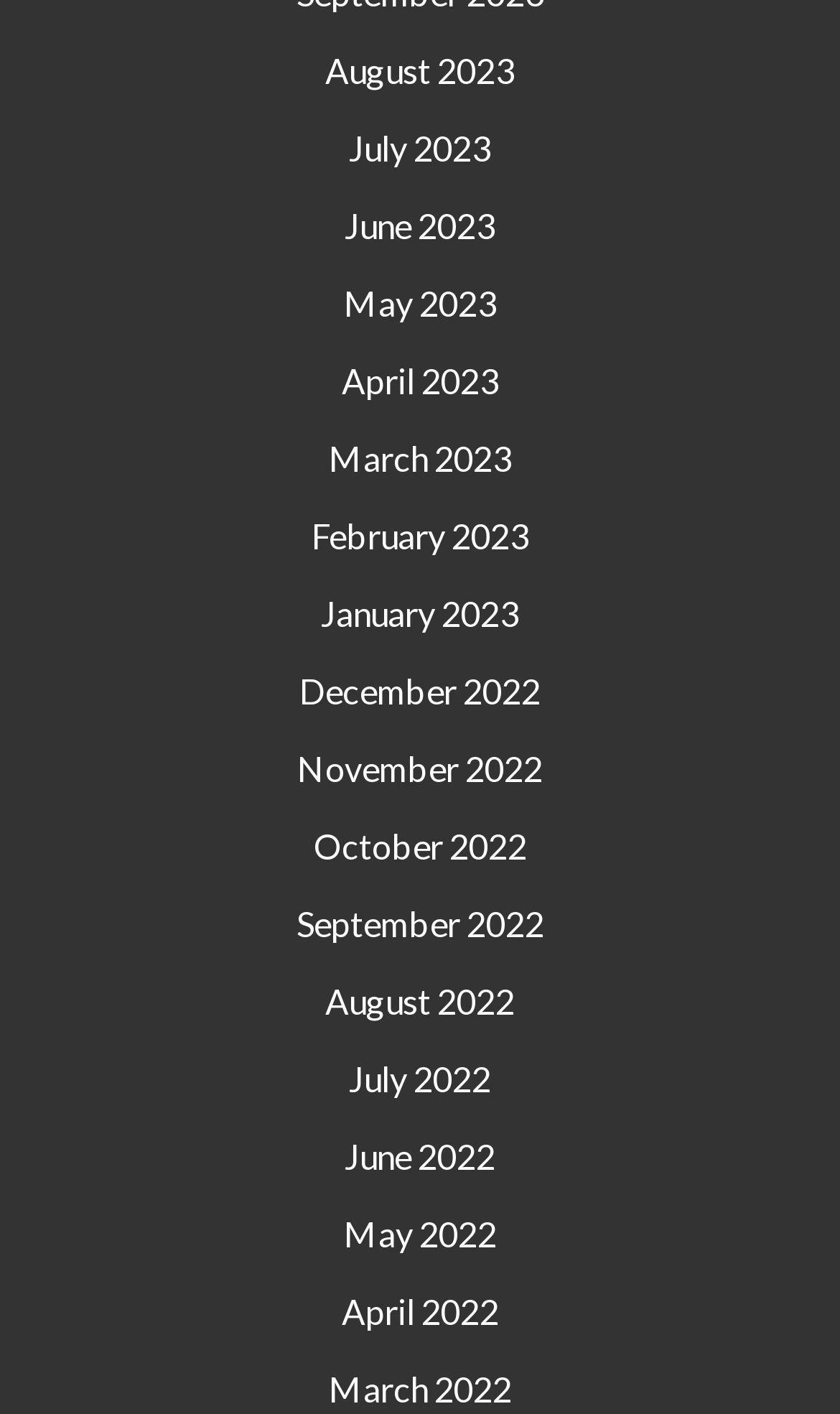Determine the bounding box for the HTML element described here: "value="Send"". The coordinates should be given as [left, top, right, bottom] with each number being a float between 0 and 1.

None